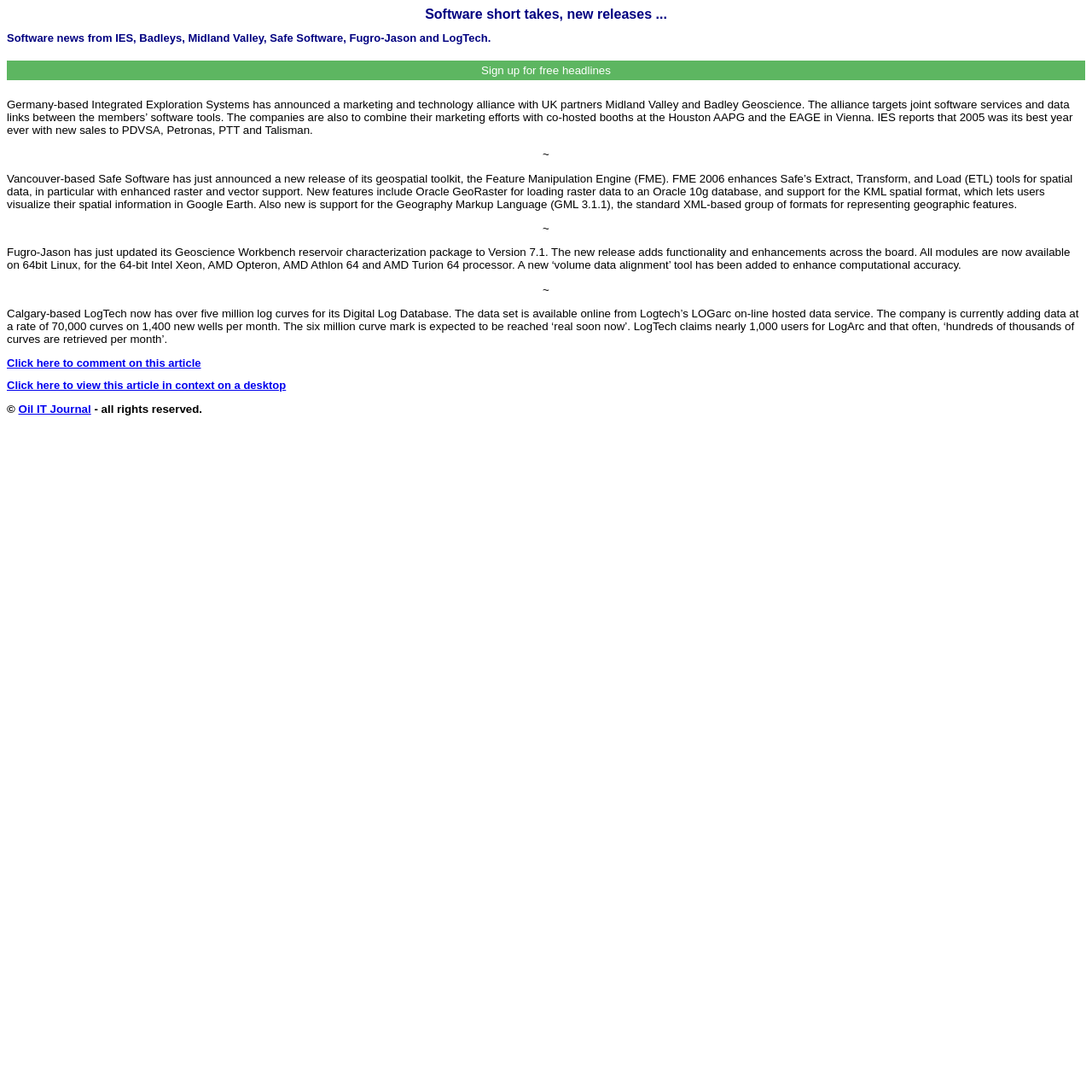How many software companies are mentioned?
Based on the image content, provide your answer in one word or a short phrase.

6